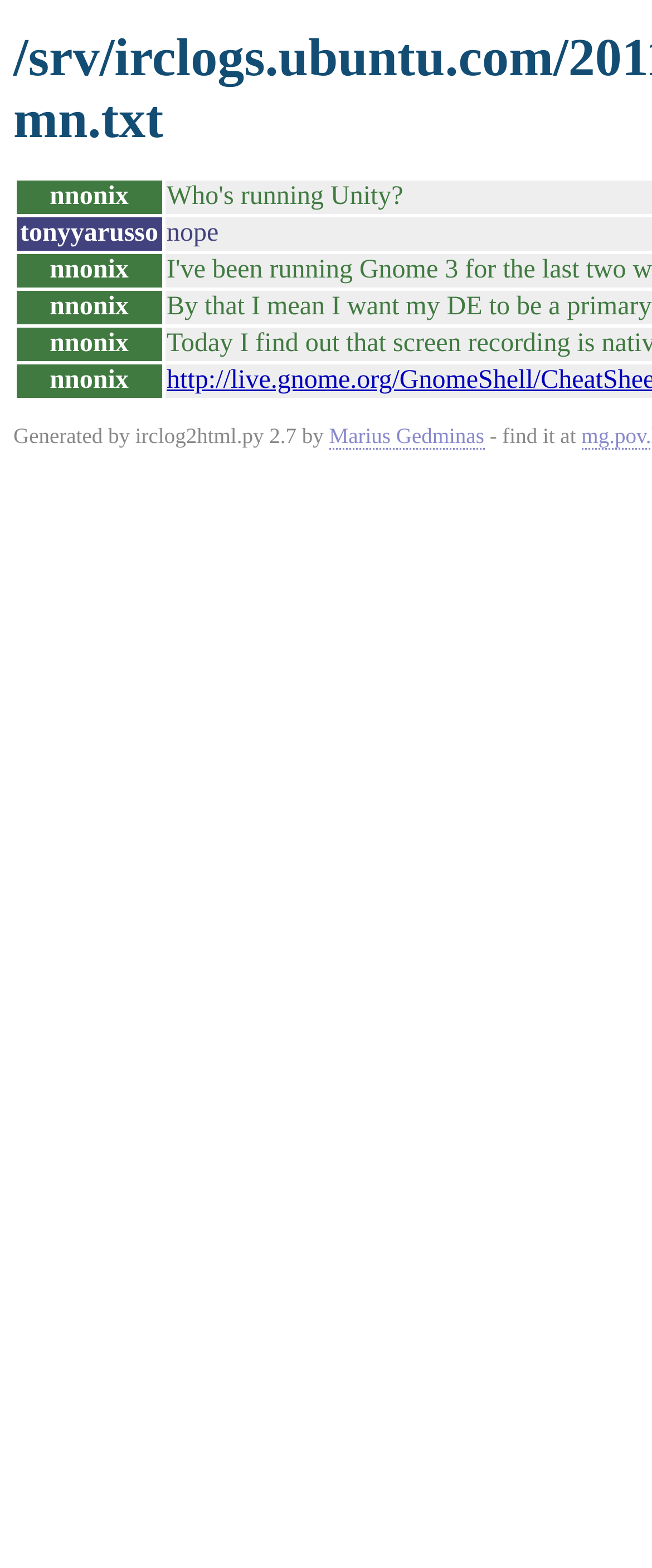Refer to the image and provide an in-depth answer to the question: 
What is the purpose of the link 'Marius Gedminas'?

The link 'Marius Gedminas' is located next to the text 'Generated by irclog2html.py 2.7 by', suggesting that it is a link to the author or creator of the irclog2html.py script.